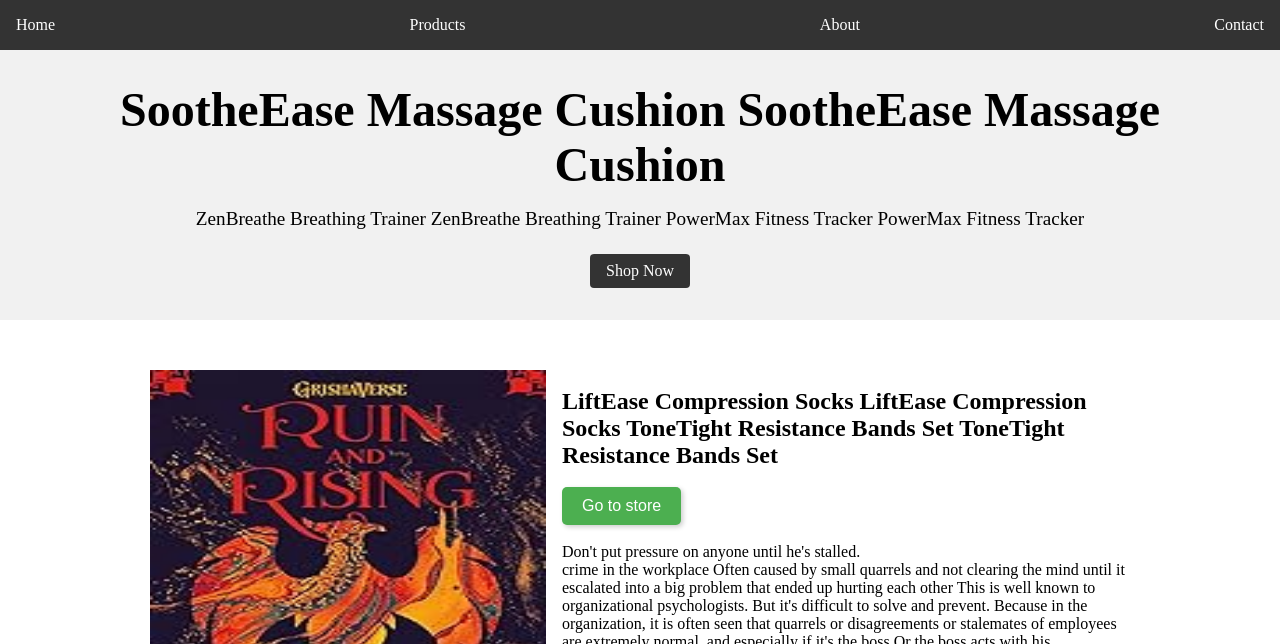Summarize the contents and layout of the webpage in detail.

The webpage appears to be an e-commerce website showcasing various health and wellness products. At the top, there is a navigation menu with four links: "Home", "Products", "About", and "Contact", evenly spaced across the top of the page.

Below the navigation menu, there is a prominent heading that reads "SootheEase Massage Cushion SootheEase Massage Cushion", taking up most of the width of the page. 

Underneath the heading, there is a section that lists several products, including ZenBreathe Breathing Trainer, PowerMax Fitness Tracker, LiftEase Compression Socks, and ToneTight Resistance Bands Set. This section is divided into two columns, with the product names and descriptions on the left and a "Shop Now" link on the right.

Further down the page, there is another heading that lists more products, including LiftEase Compression Socks and ToneTight Resistance Bands Set. Below this heading, there is a "Go to store" link, accompanied by a button with the same text. The button is slightly larger and more prominent than the link.

There are no images on the page, but the product names and descriptions suggest that the website is focused on health and wellness products.